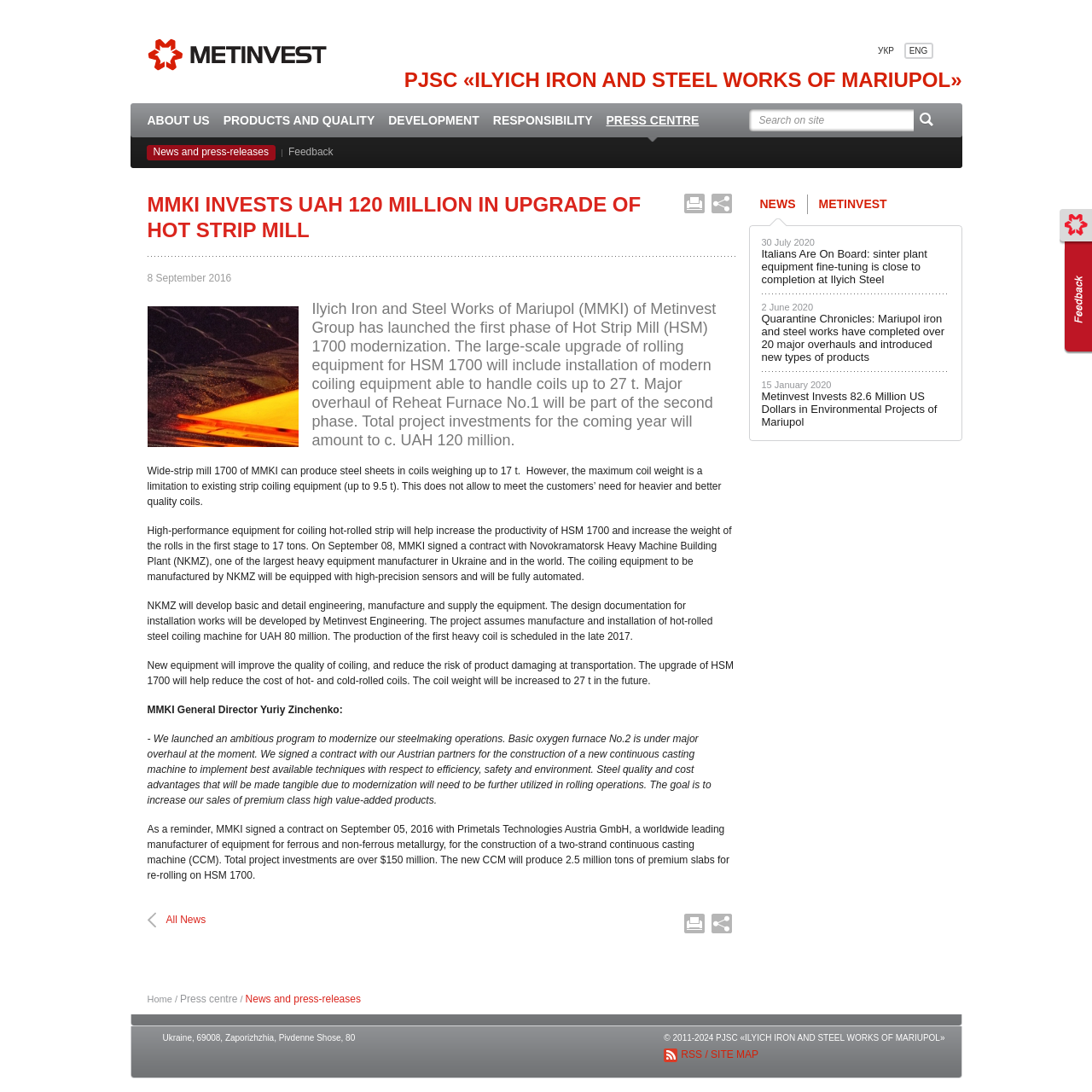What is the name of the steel works?
Using the information from the image, give a concise answer in one word or a short phrase.

Ilyich Iron and Steel Works